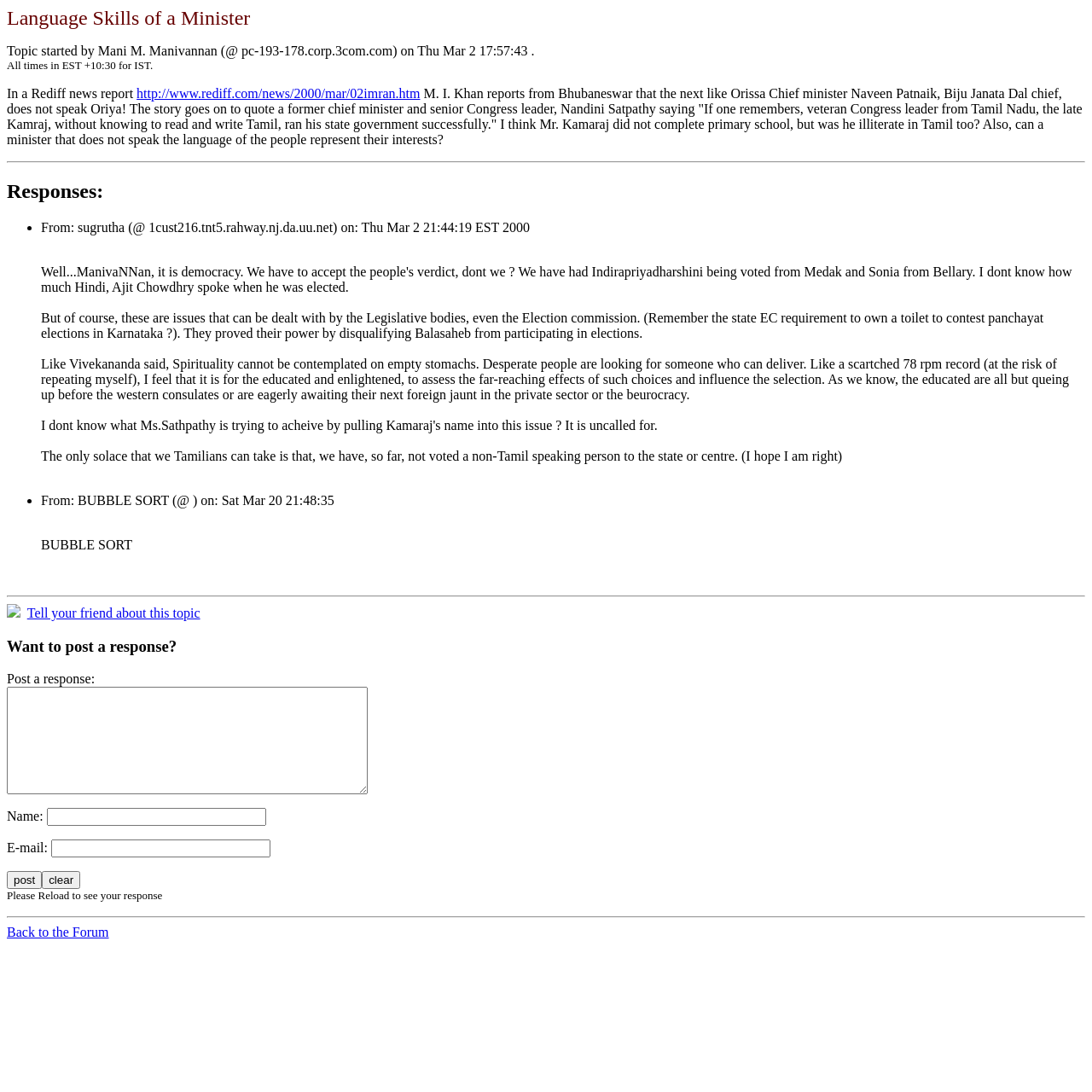Identify the bounding box coordinates of the area you need to click to perform the following instruction: "Go back to the forum".

[0.006, 0.847, 0.1, 0.86]